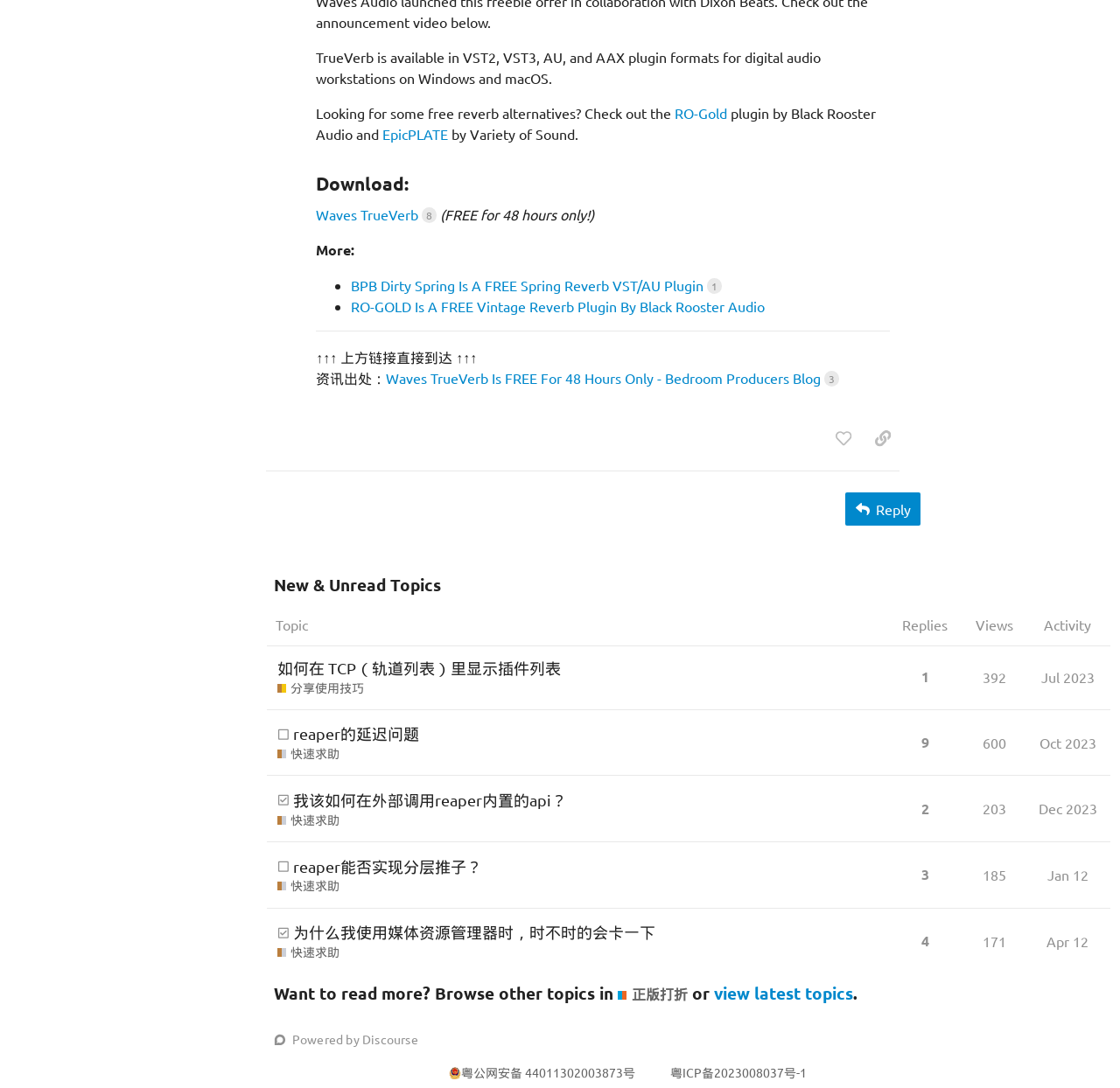Using the provided element description "Home", determine the bounding box coordinates of the UI element.

None